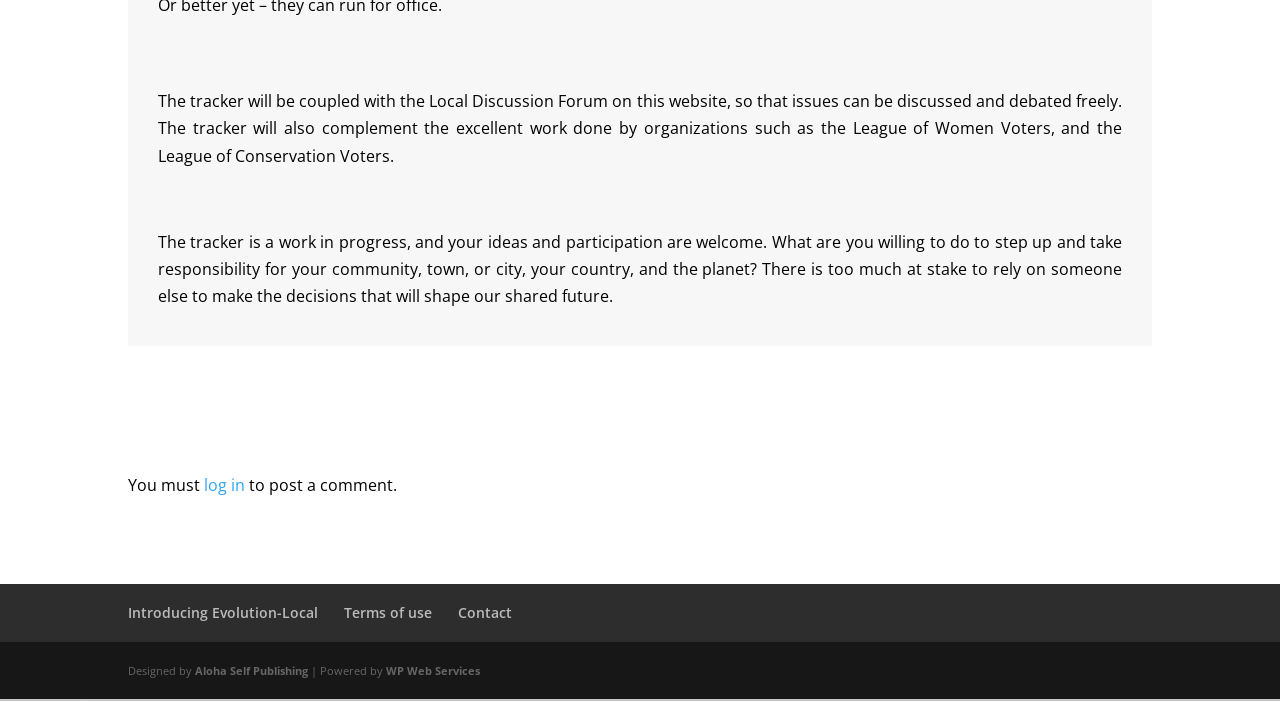What is the name of the organization mentioned alongside the League of Women Voters?
Refer to the image and respond with a one-word or short-phrase answer.

League of Conservation Voters